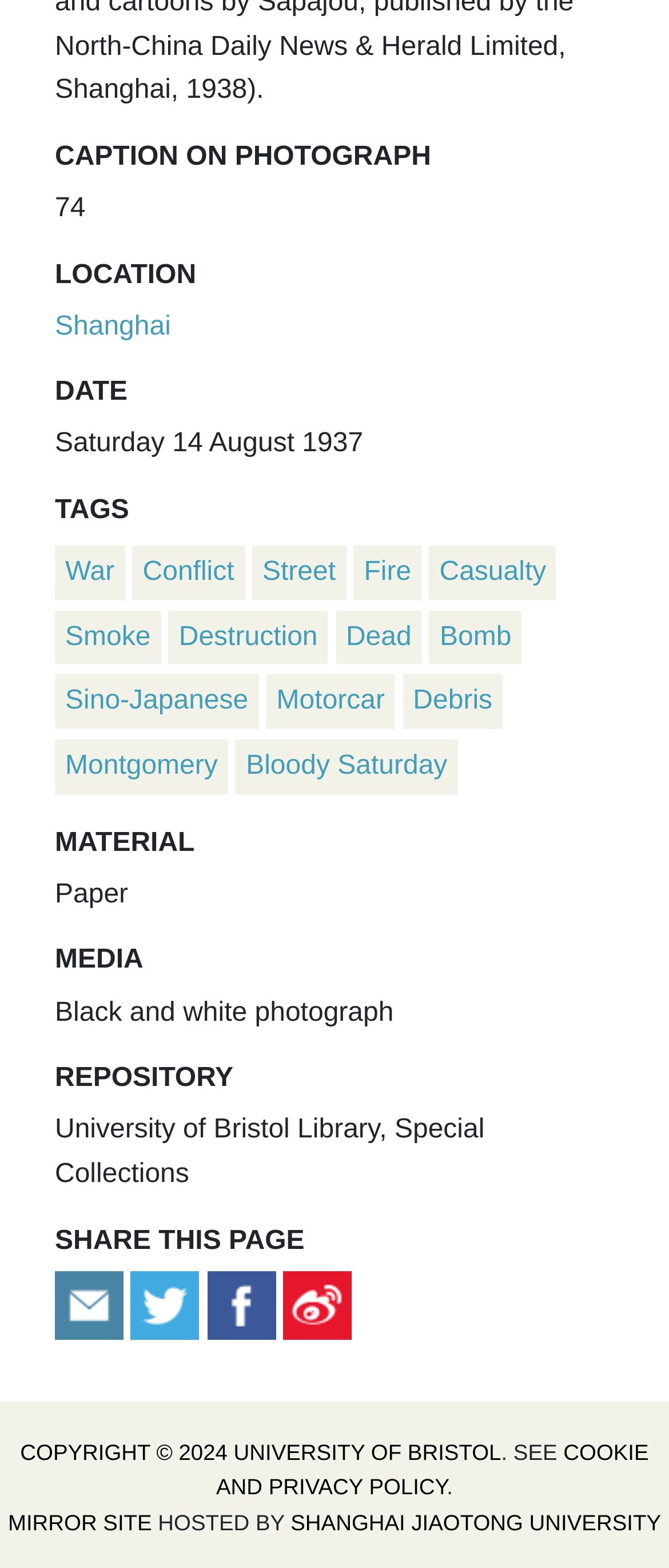Predict the bounding box for the UI component with the following description: "Shanghai Jiaotong University".

[0.434, 0.962, 0.988, 0.979]